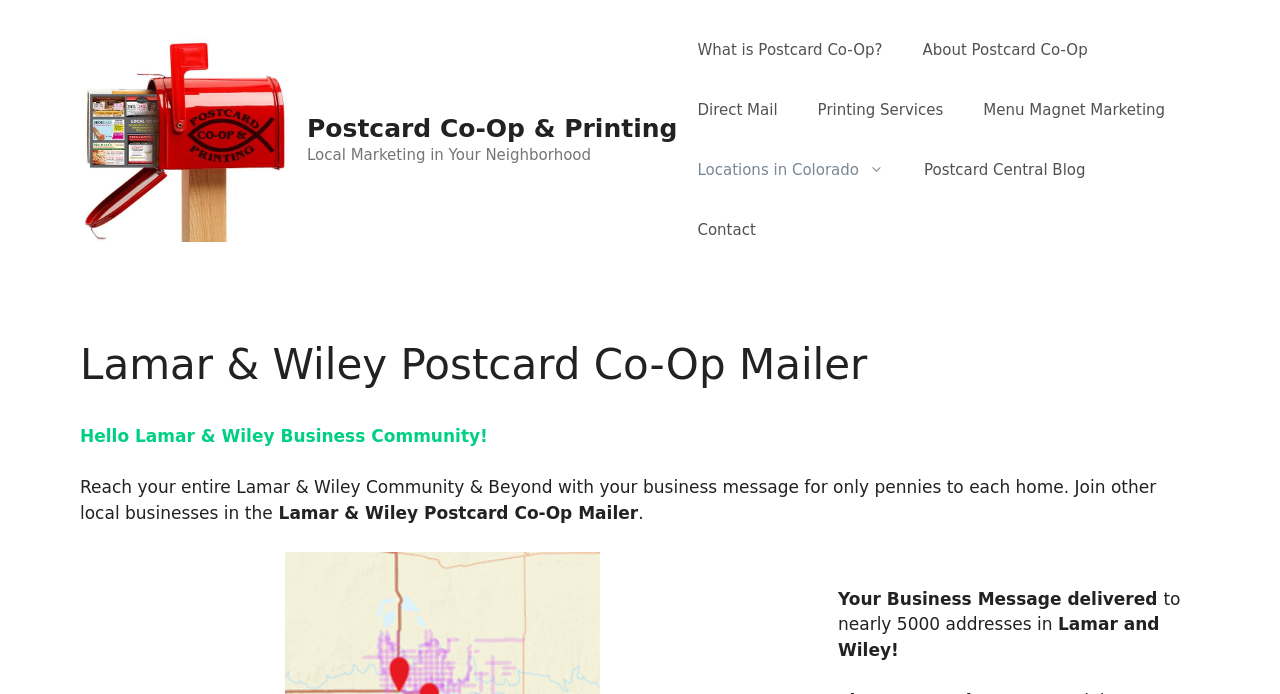Identify the bounding box coordinates for the UI element described as: "Contact".

[0.529, 0.288, 0.606, 0.375]